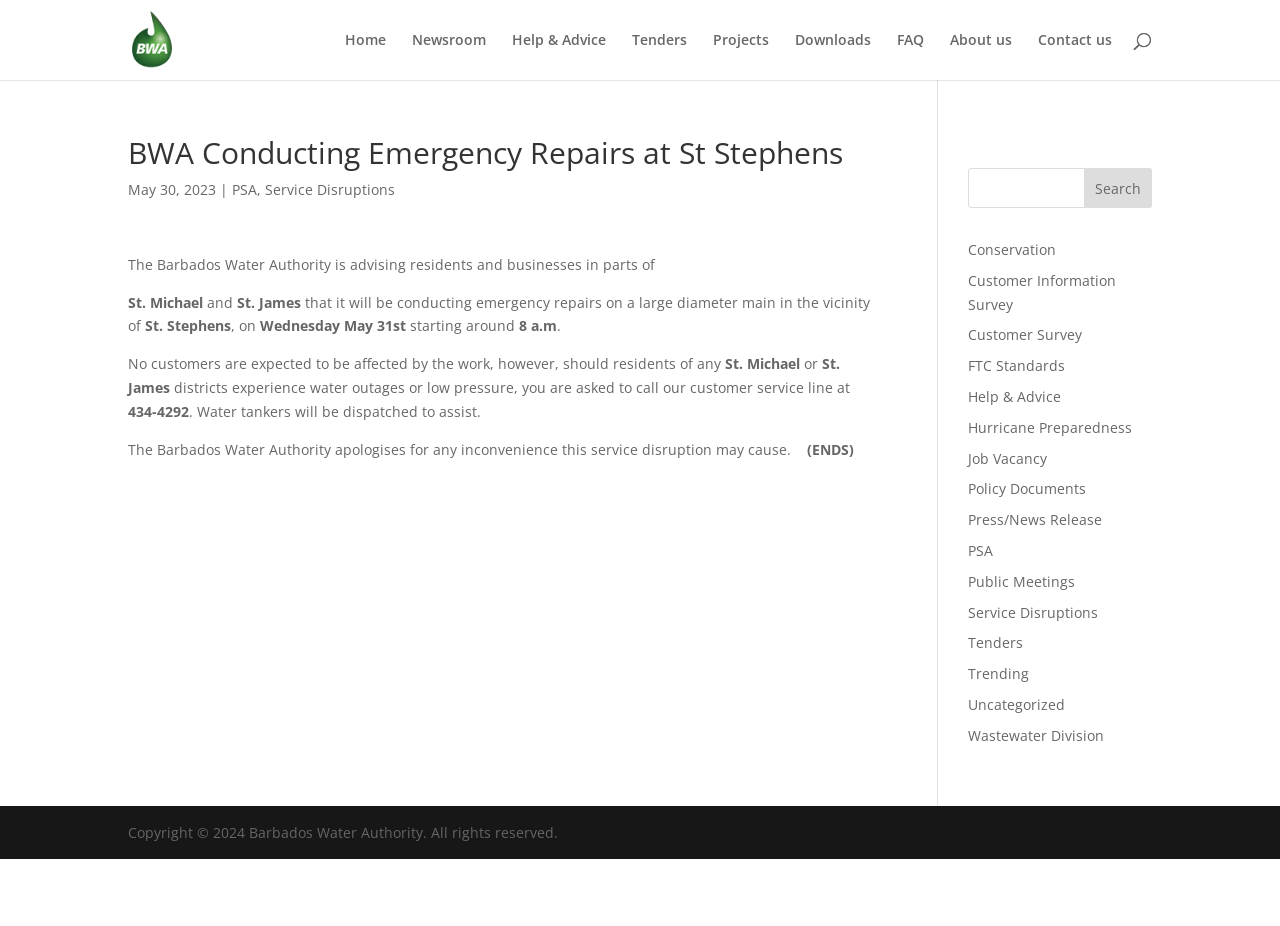Determine the bounding box coordinates of the clickable area required to perform the following instruction: "Search for something". The coordinates should be represented as four float numbers between 0 and 1: [left, top, right, bottom].

[0.756, 0.181, 0.9, 0.225]